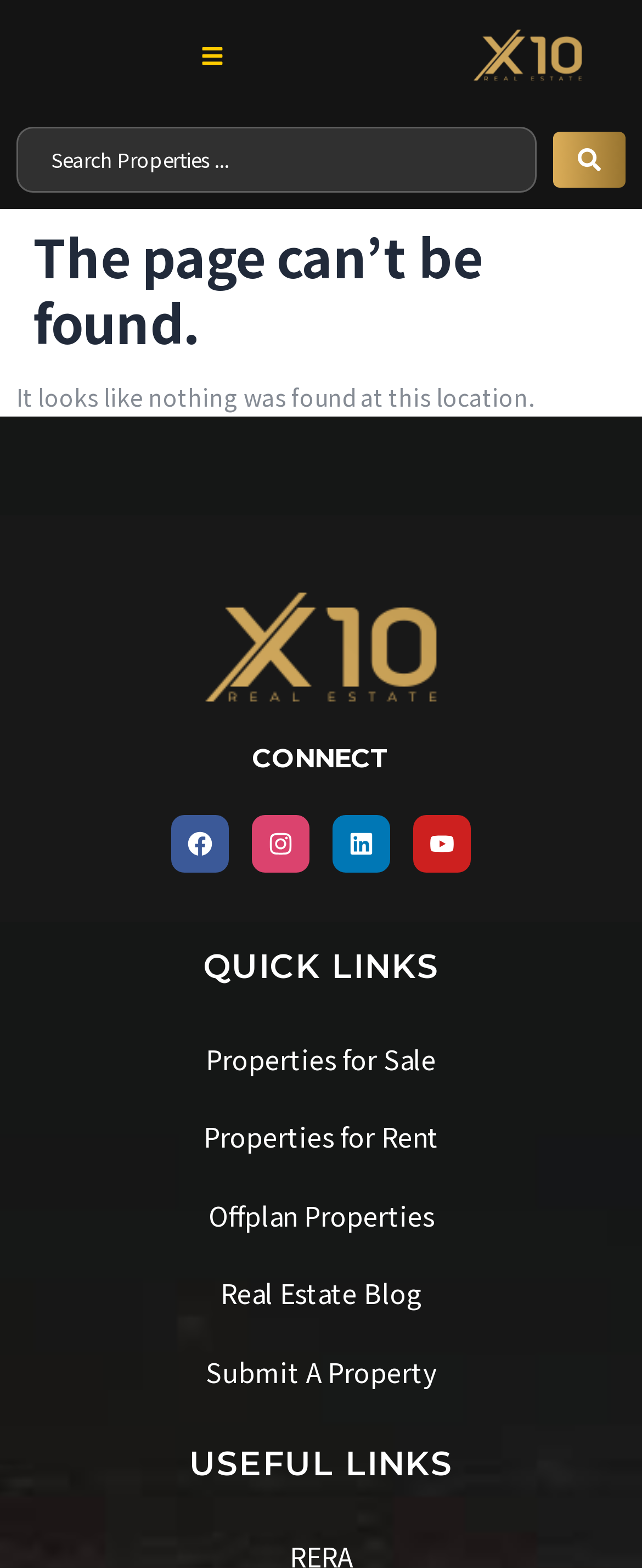How many images are there in the CONNECT section?
We need a detailed and exhaustive answer to the question. Please elaborate.

The CONNECT section is located in the middle of the webpage, and it contains four small images arranged horizontally.